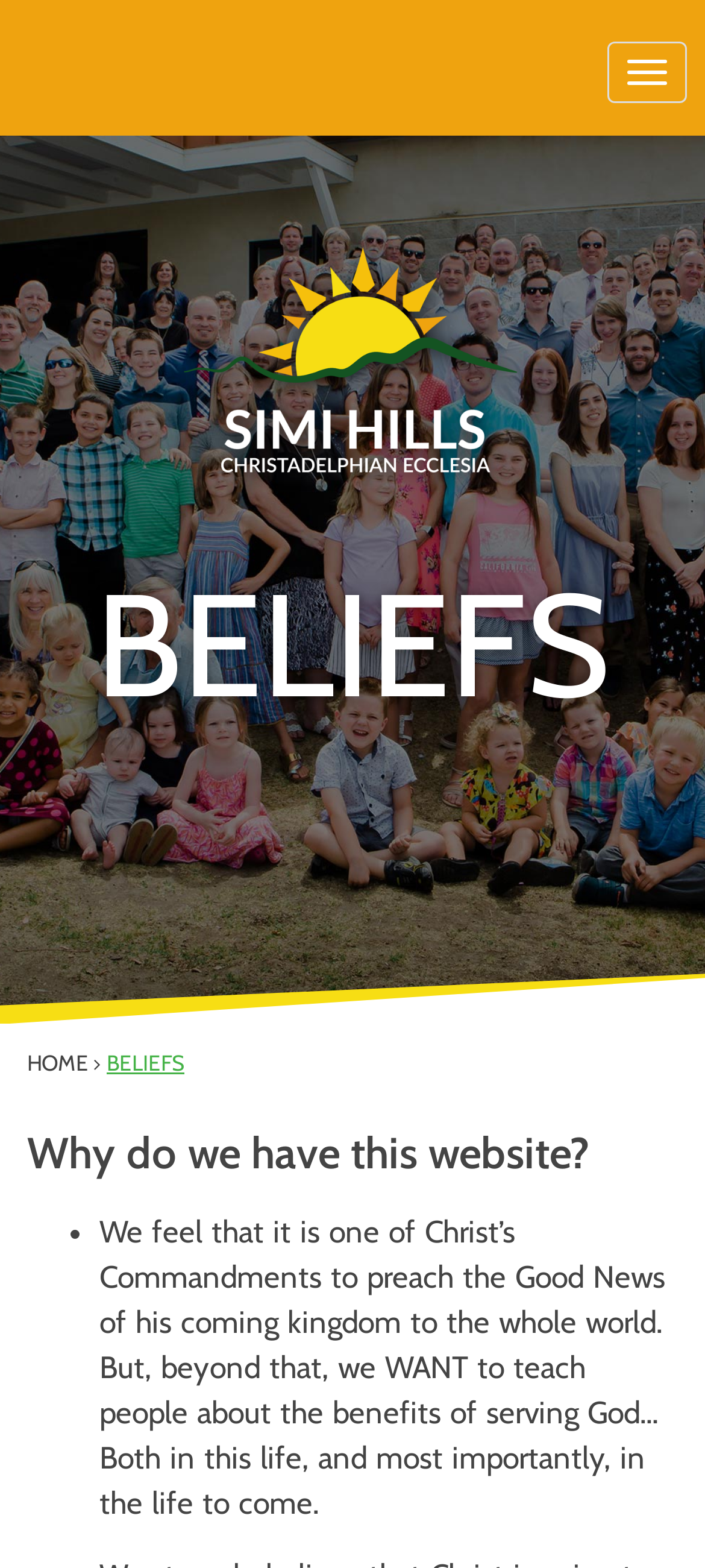What is the tone of the webpage?
Based on the visual information, provide a detailed and comprehensive answer.

The webpage has a formal and informative tone, as evident from the text 'Why do we have this website?' and the subsequent explanation, which suggests that the webpage aims to provide information about the purpose and benefits of serving God.